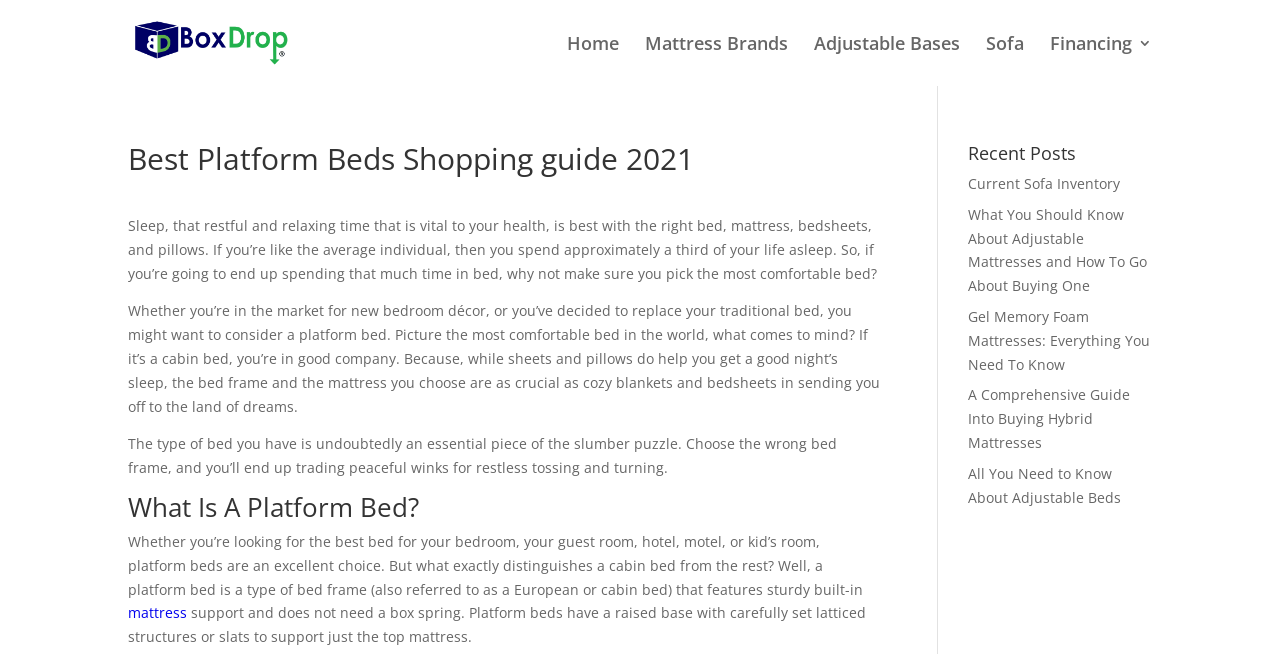Based on the element description Adjustable Bases, identify the bounding box coordinates for the UI element. The coordinates should be in the format (top-left x, top-left y, bottom-right x, bottom-right y) and within the 0 to 1 range.

[0.636, 0.055, 0.75, 0.131]